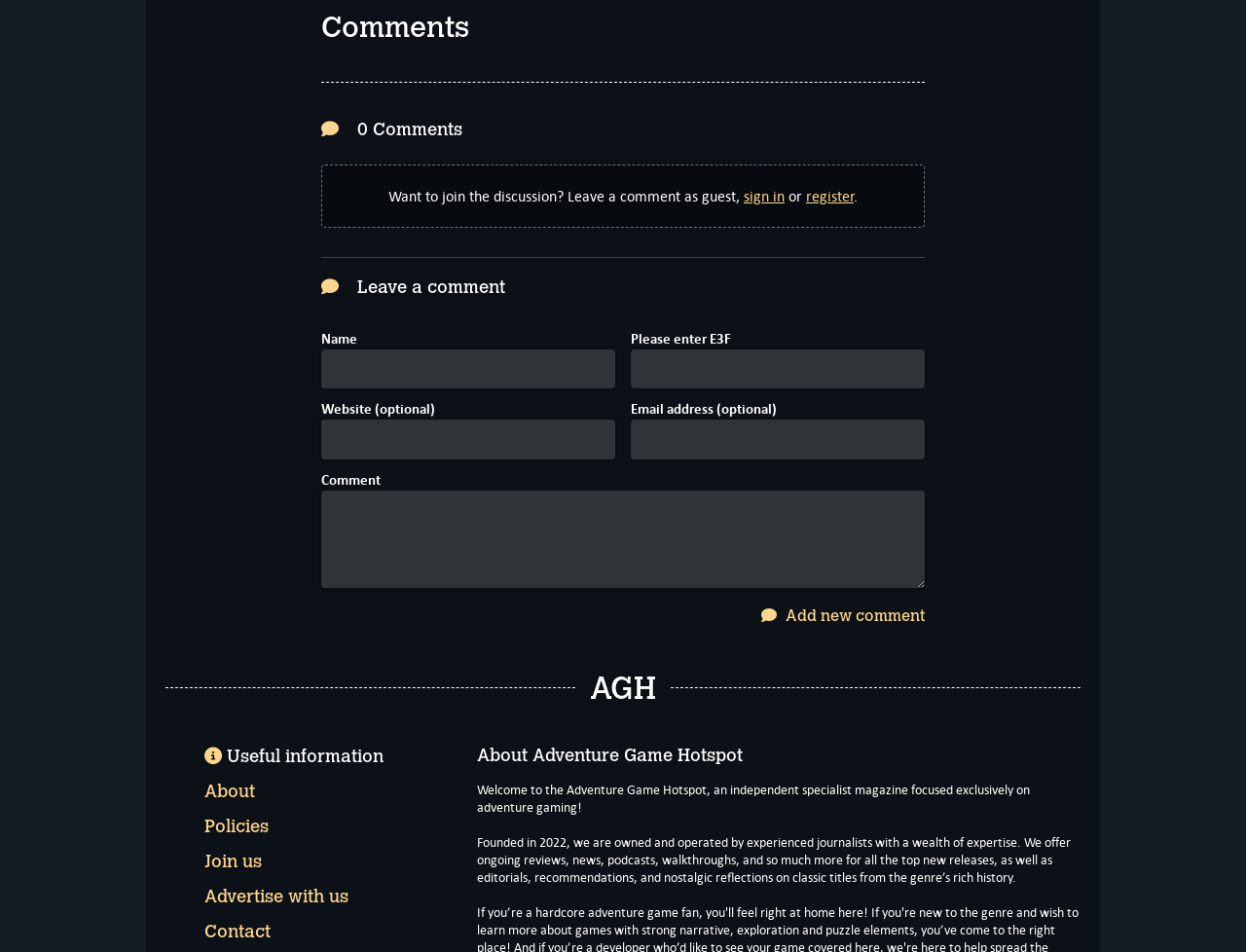Please give a concise answer to this question using a single word or phrase: 
How many links are there in the 'Useful information' section?

5